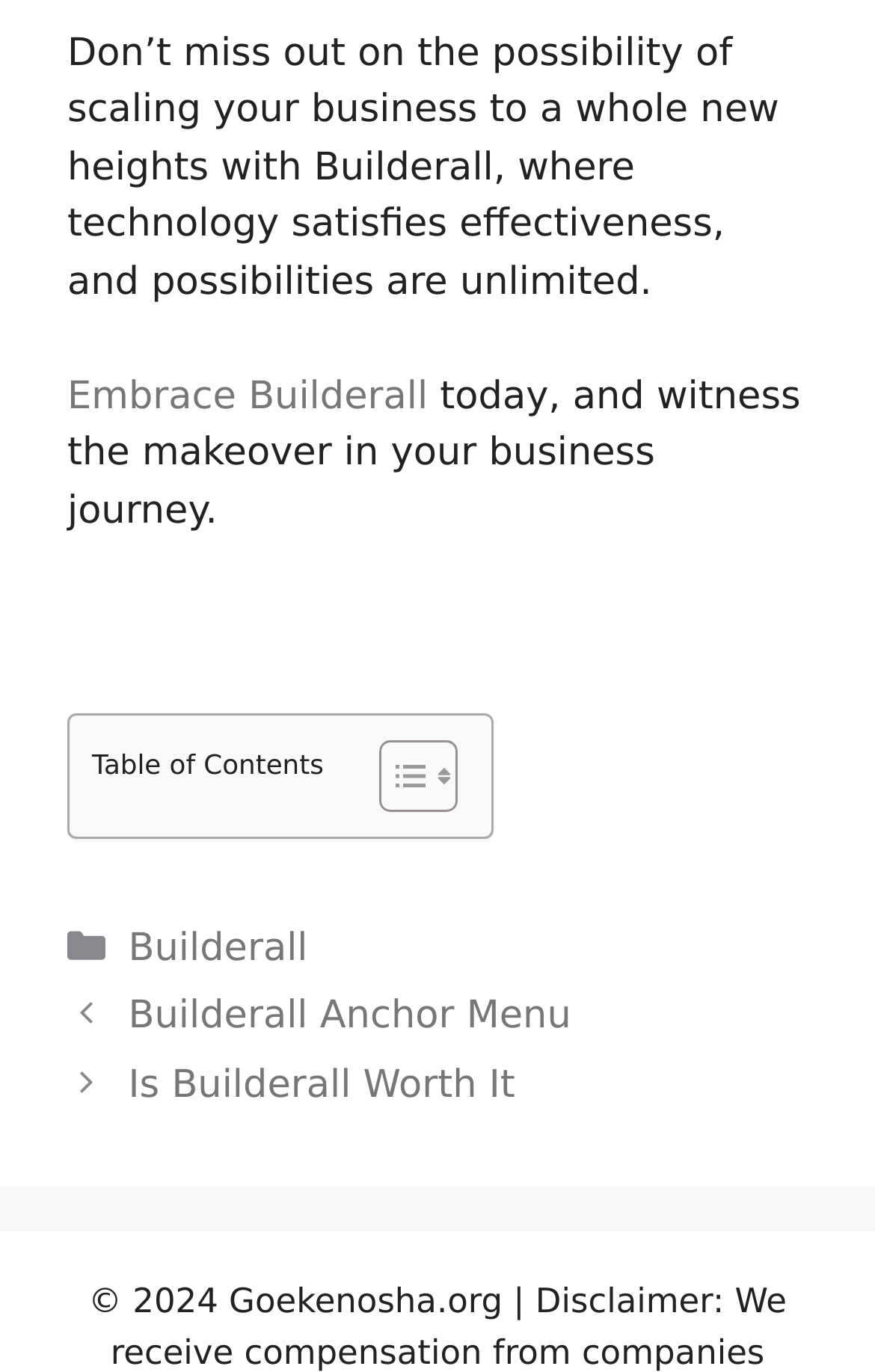How many categories are listed in the footer?
Answer the question with a detailed and thorough explanation.

In the footer section, there is a 'Categories' section with a single link 'Builderall', indicating that there is only one category listed.